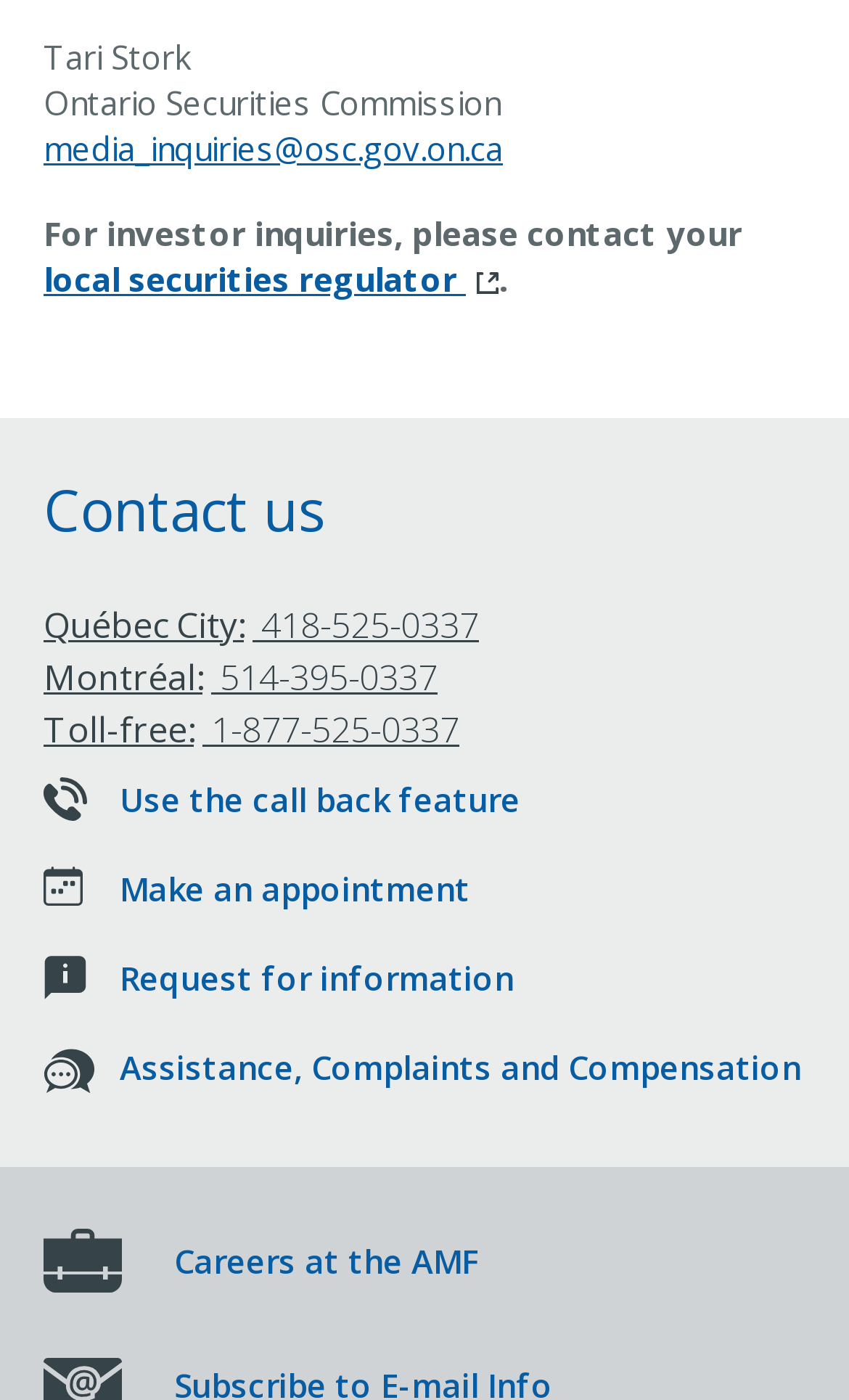Find the bounding box coordinates for the element that must be clicked to complete the instruction: "Call Québec City office". The coordinates should be four float numbers between 0 and 1, indicated as [left, top, right, bottom].

[0.051, 0.427, 0.564, 0.464]